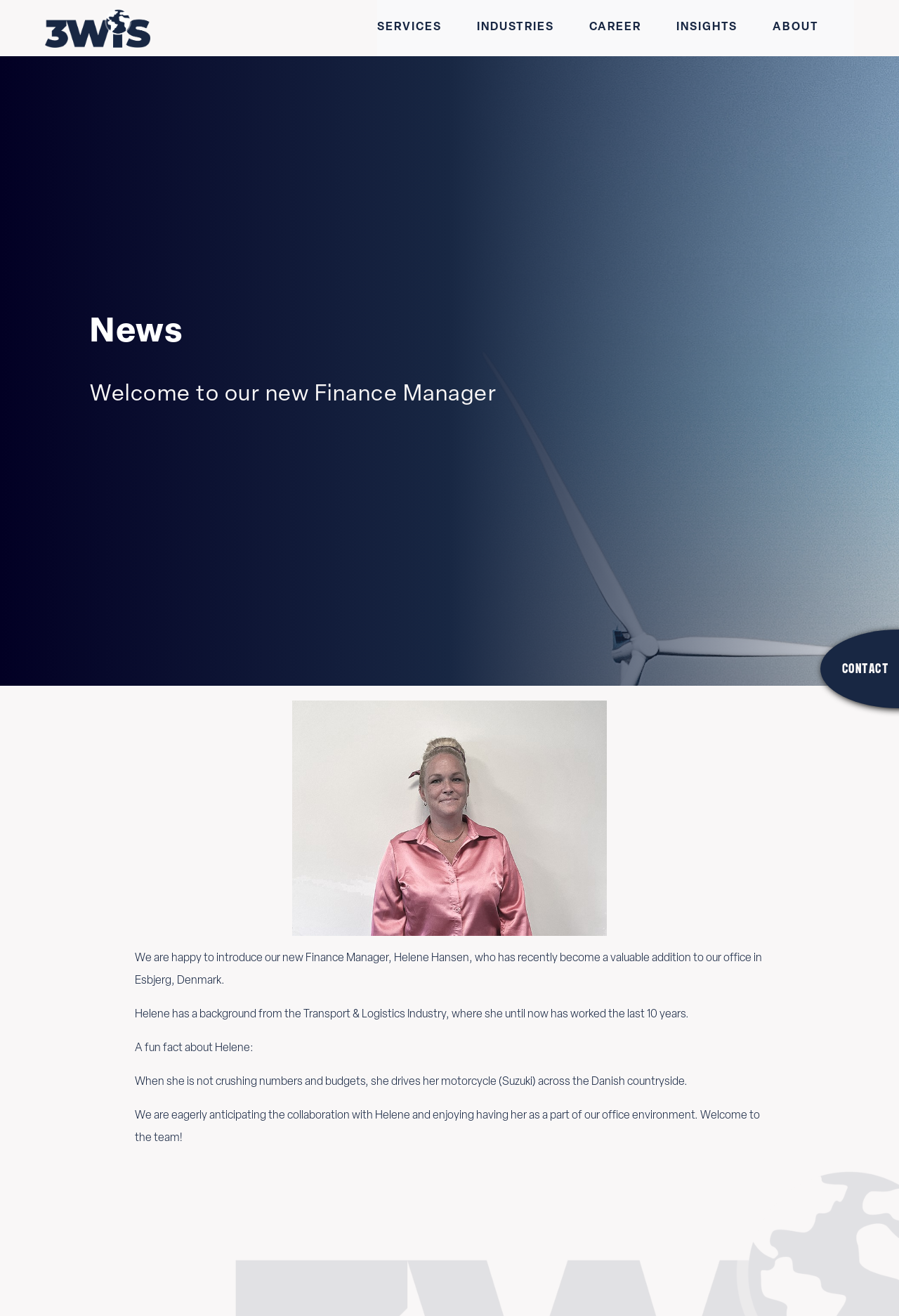What is Helene Hansen's background from?
Kindly offer a detailed explanation using the data available in the image.

The static text 'Helene has a background from the Transport & Logistics Industry, where she until now has worked the last 10 years.' indicates that Helene Hansen's background is from the Transport & Logistics Industry.